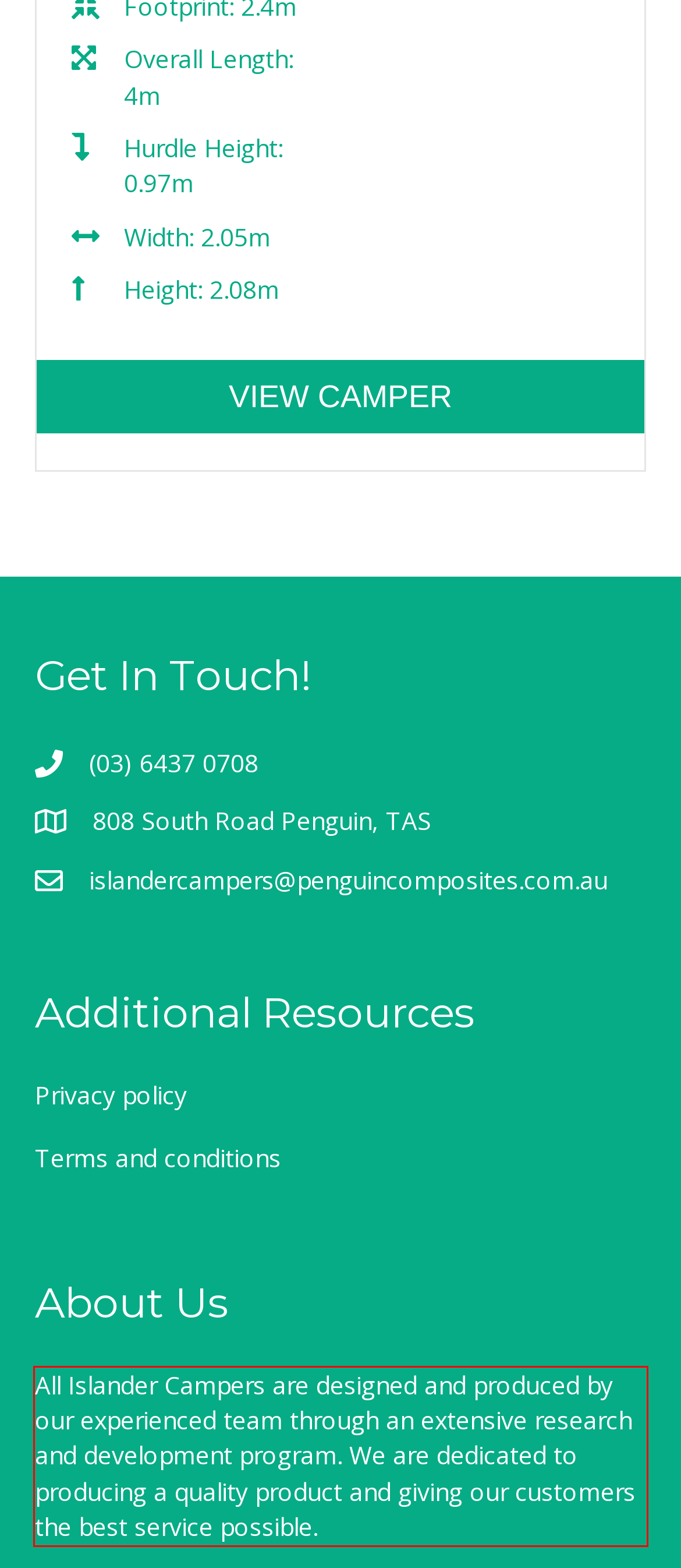In the given screenshot, locate the red bounding box and extract the text content from within it.

All Islander Campers are designed and produced by our experienced team through an extensive research and development program. We are dedicated to producing a quality product and giving our customers the best service possible.